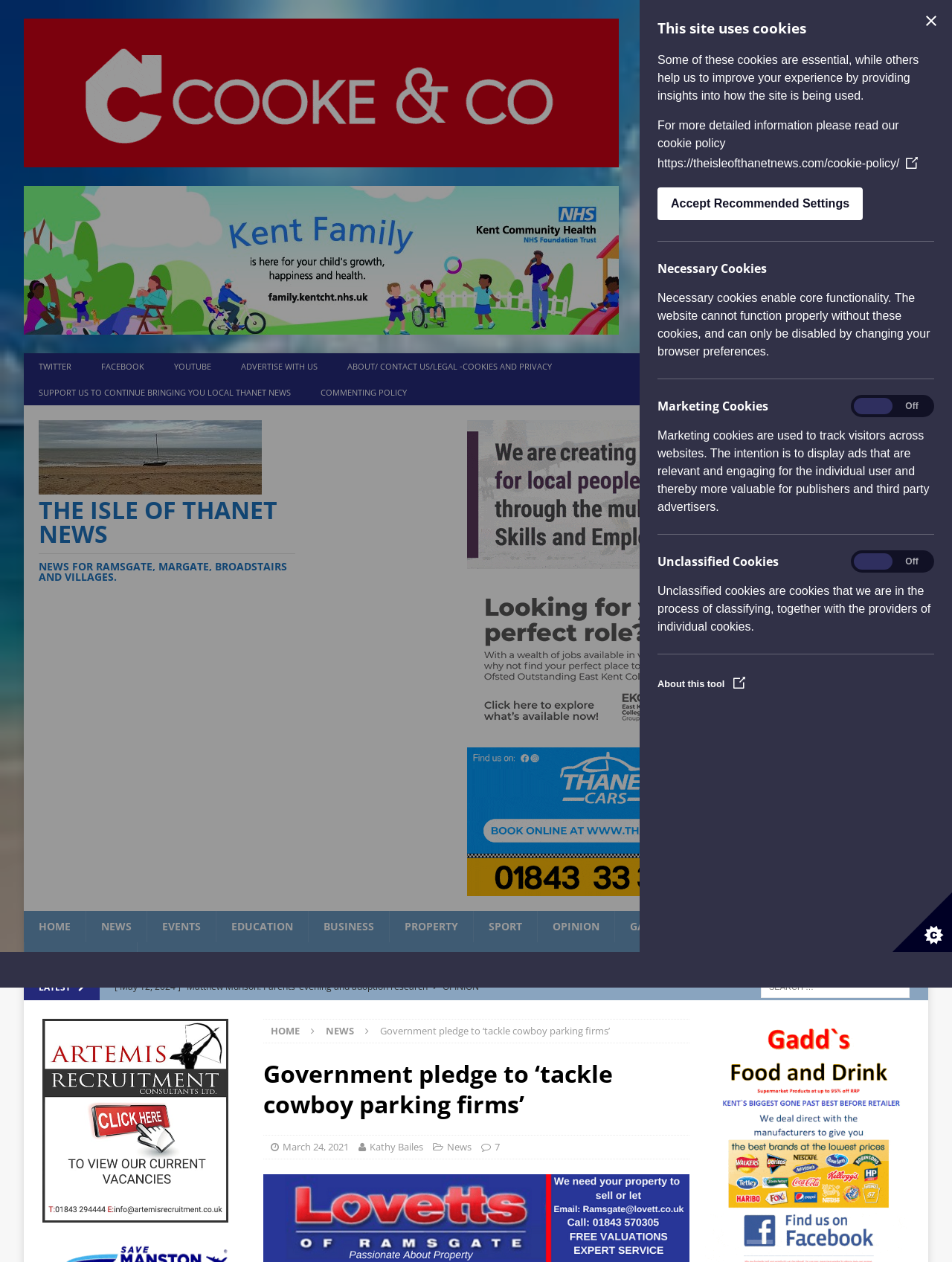Kindly determine the bounding box coordinates for the clickable area to achieve the given instruction: "View Townew's overview and products".

None